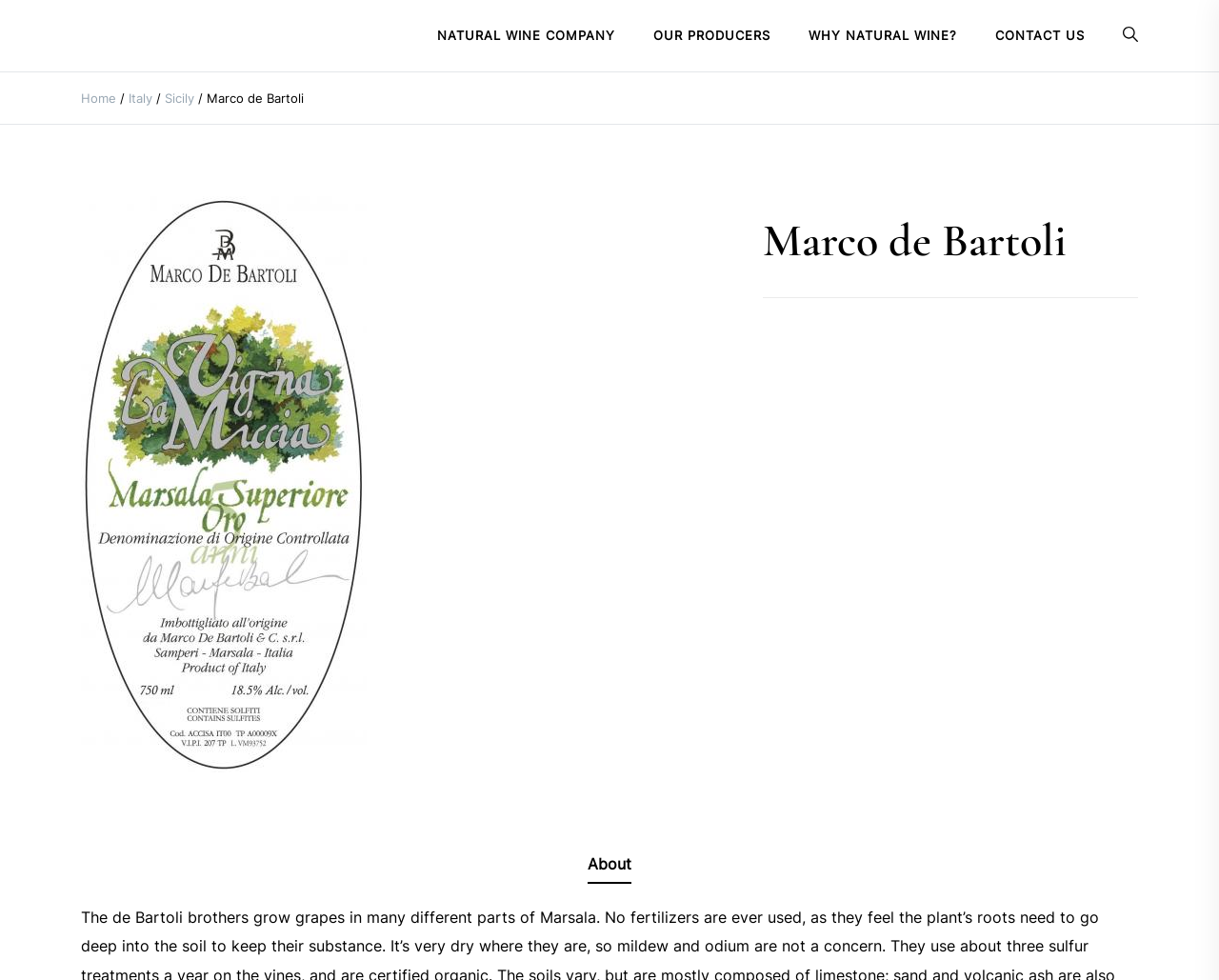Extract the top-level heading from the webpage and provide its text.

Marco de Bartoli